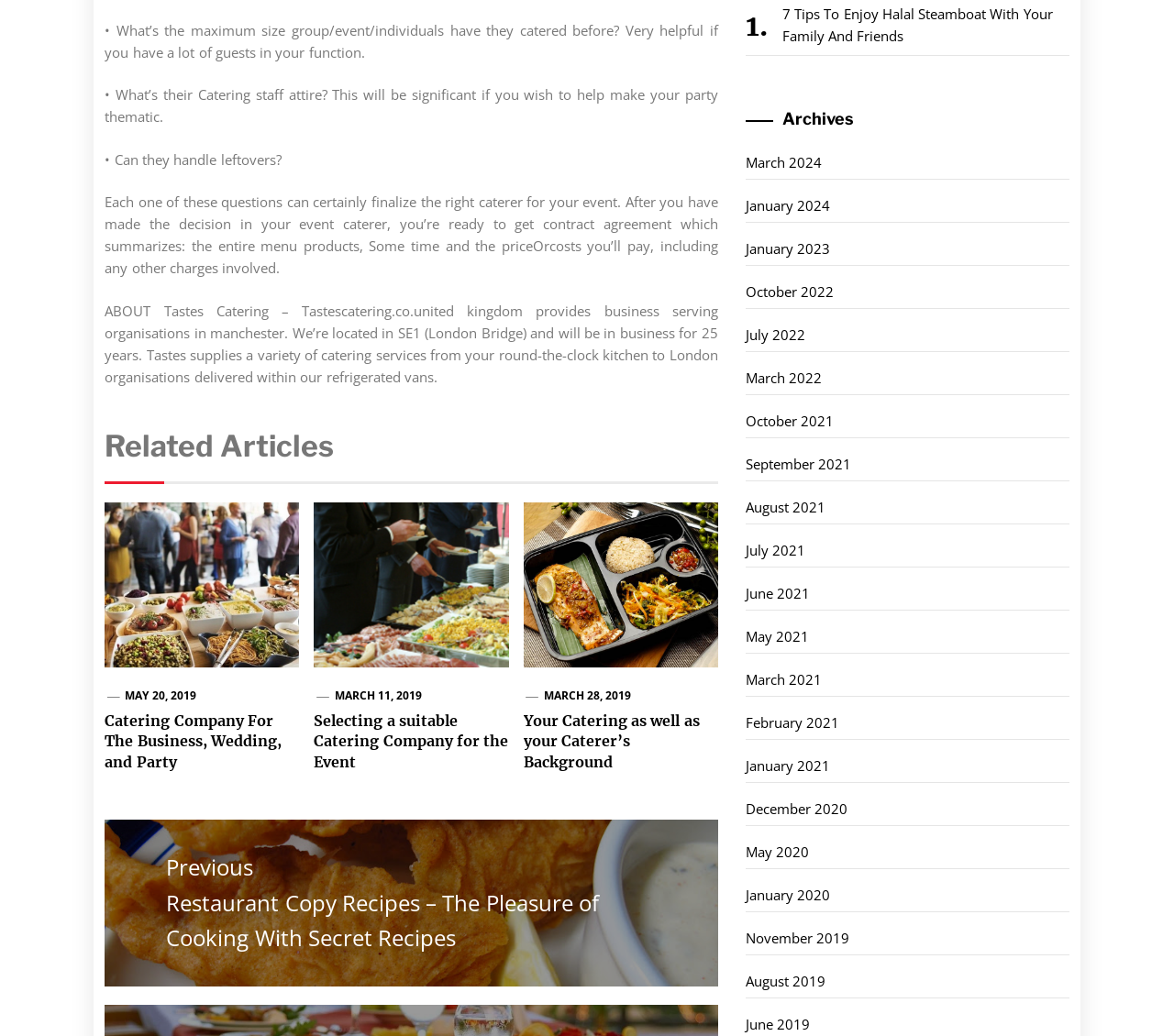Identify the bounding box coordinates of the element that should be clicked to fulfill this task: "Read related articles". The coordinates should be provided as four float numbers between 0 and 1, i.e., [left, top, right, bottom].

[0.089, 0.412, 0.611, 0.467]